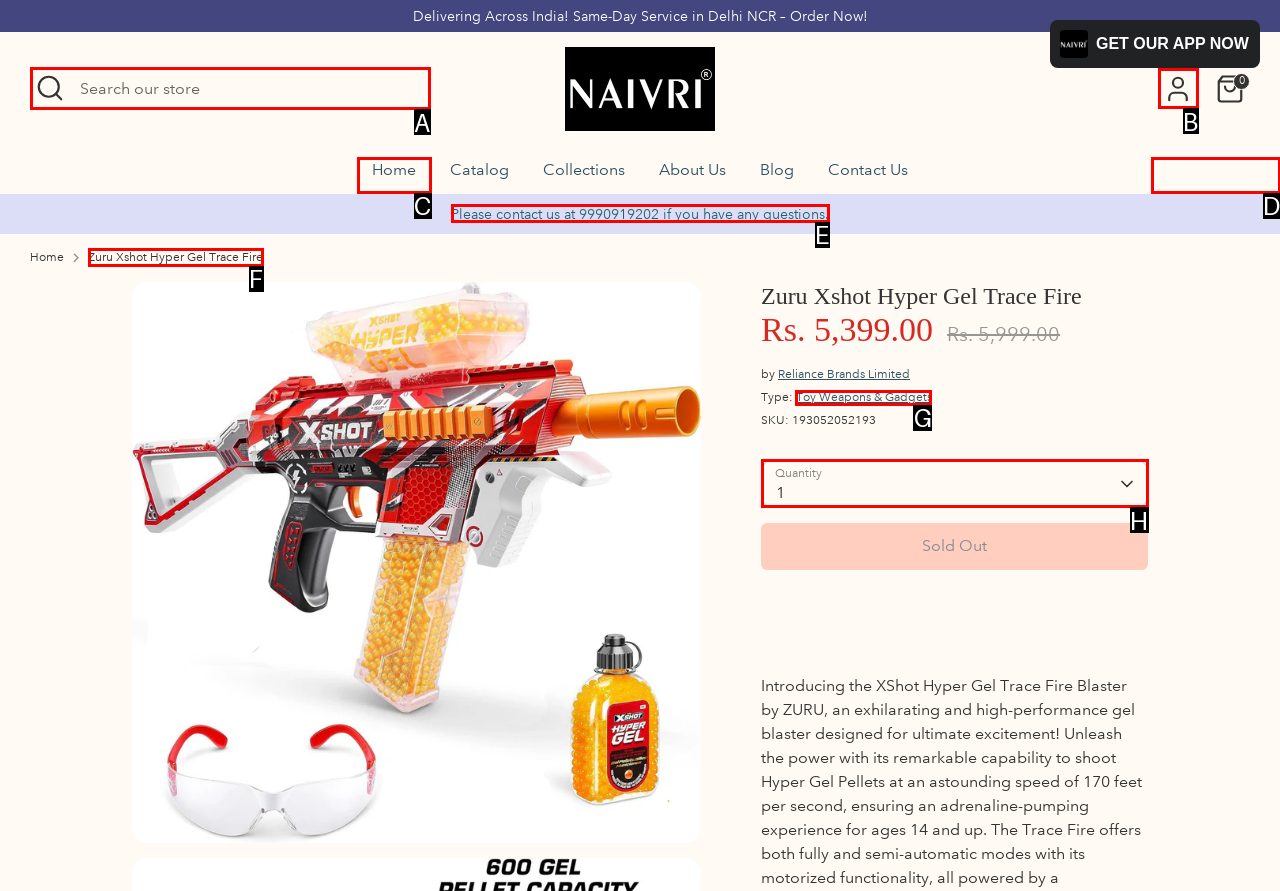Out of the given choices, which letter corresponds to the UI element required to Change quantity? Answer with the letter.

H